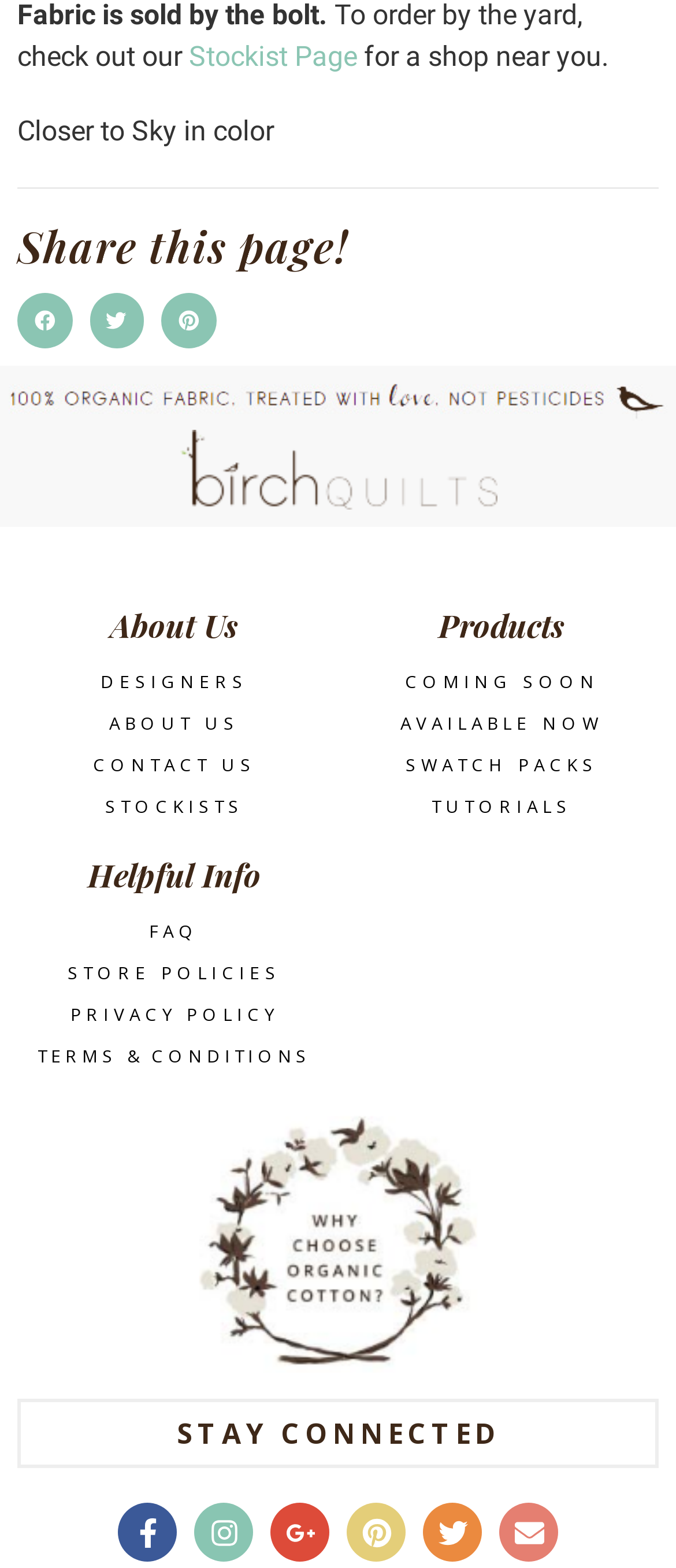Please analyze the image and give a detailed answer to the question:
What social media platforms can users follow the website on?

The website provides links to its social media profiles on Facebook, Instagram, Twitter, Pinterest, and Google+, allowing users to follow the website on these platforms and stay updated about its latest news and updates.